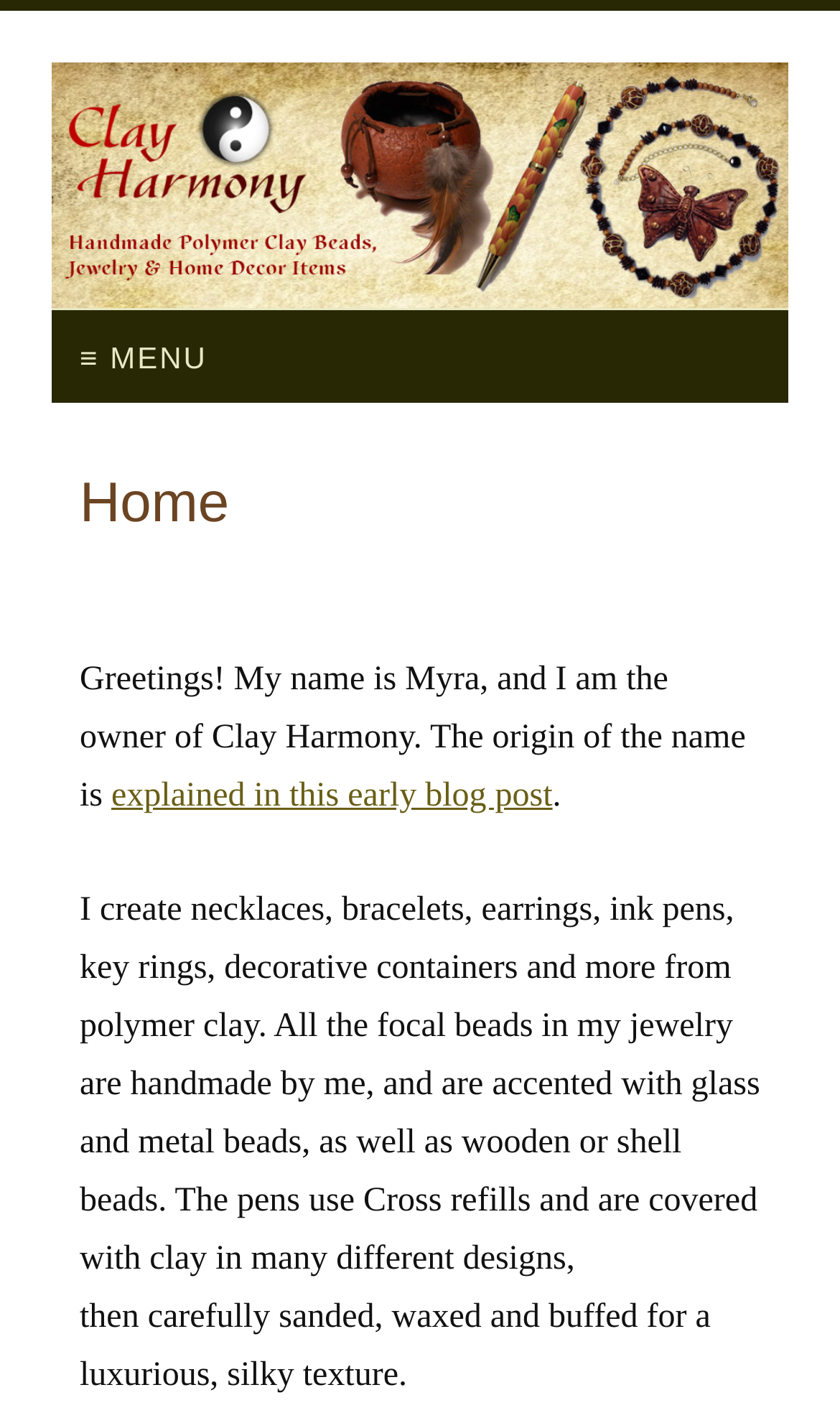Answer succinctly with a single word or phrase:
What is the date of the blog post?

December 3, 2016